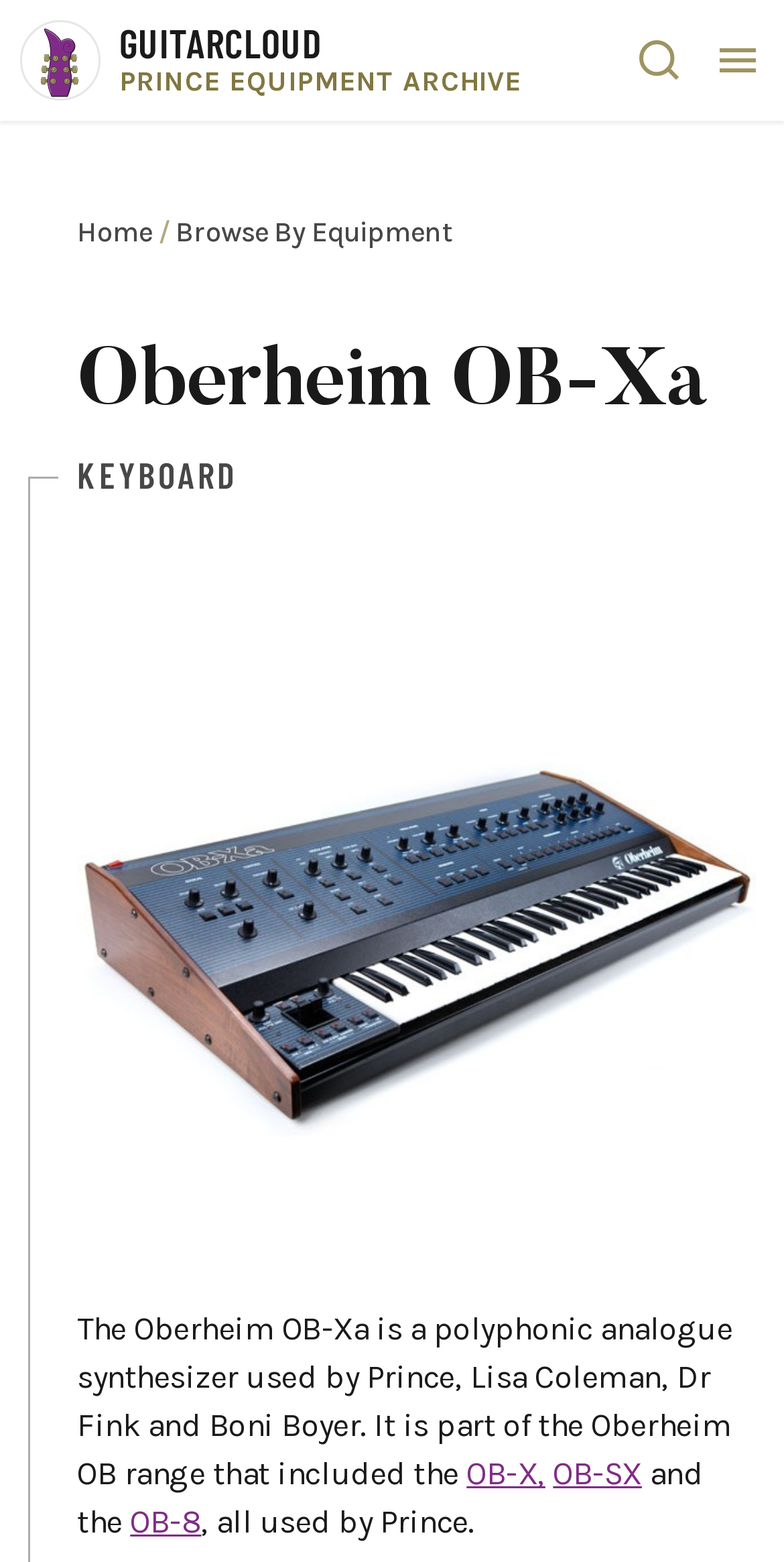Reply to the question below using a single word or brief phrase:
What type of synthesizer is the Oberheim OB-Xa?

Polyphonic analogue